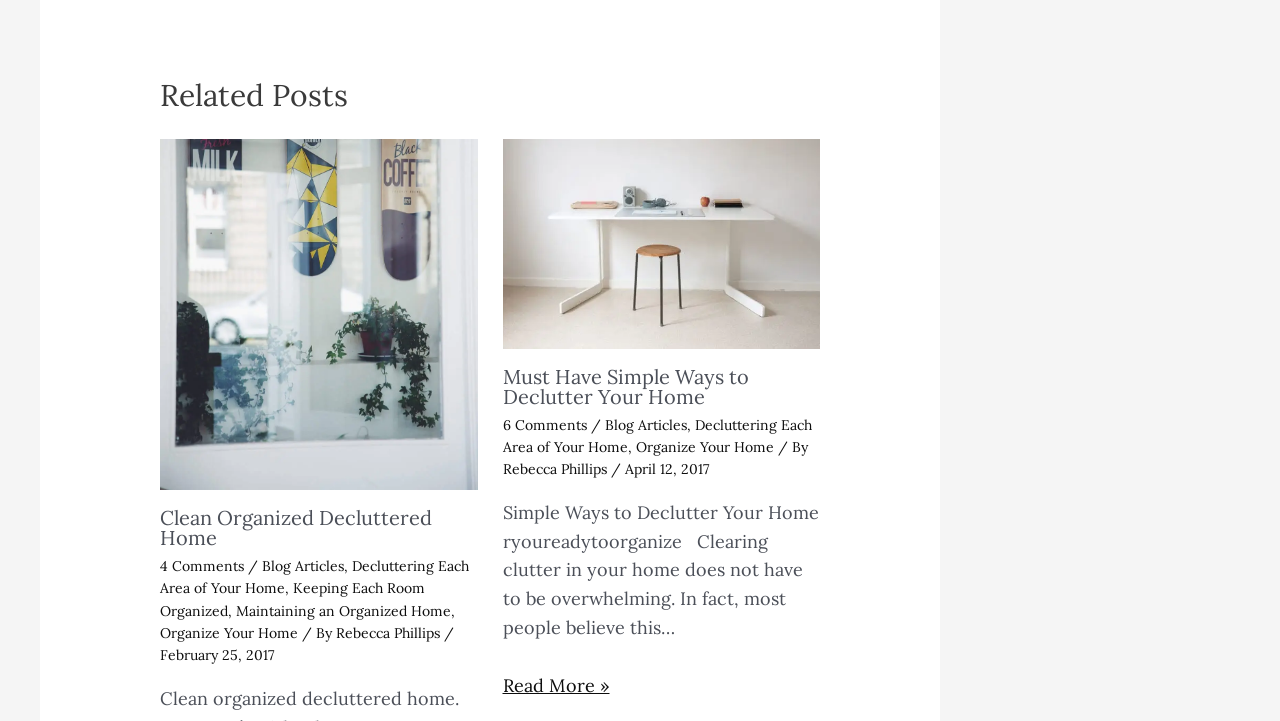Find the bounding box coordinates of the element I should click to carry out the following instruction: "Read more about related posts".

[0.393, 0.934, 0.476, 0.966]